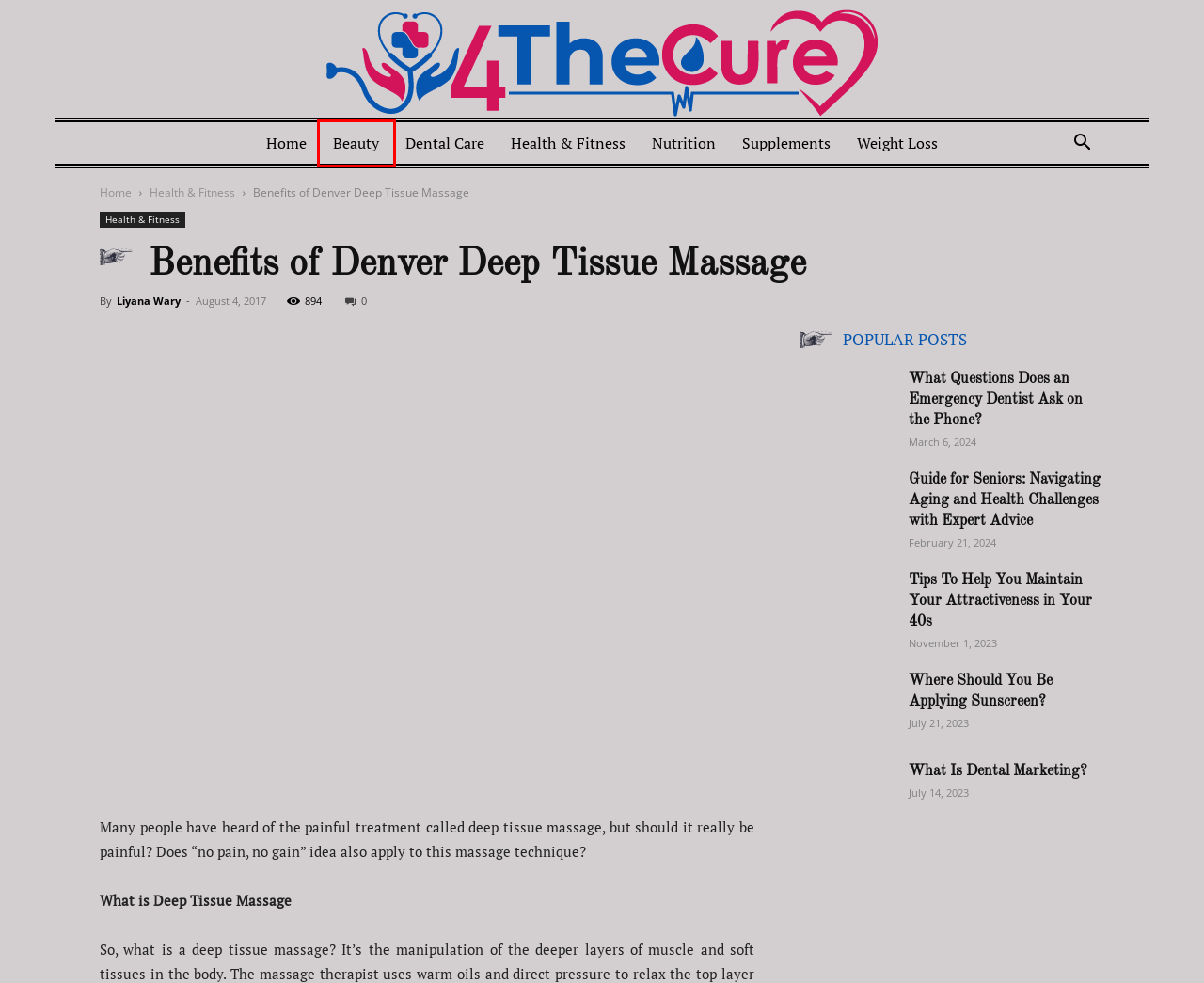Examine the screenshot of a webpage with a red rectangle bounding box. Select the most accurate webpage description that matches the new webpage after clicking the element within the bounding box. Here are the candidates:
A. Weight Loss
B. Where Should You Be Applying Sunscreen?
C. Privacy Policy
D. Beauty
E. Dental Care
F. Junk Food: Four Factors To Not Engage
G. Tips To Help You Maintain Your Attractiveness In Your 40s
H. Guide For Seniors: Navigating Aging And Health Challenges With Expert Advice

D